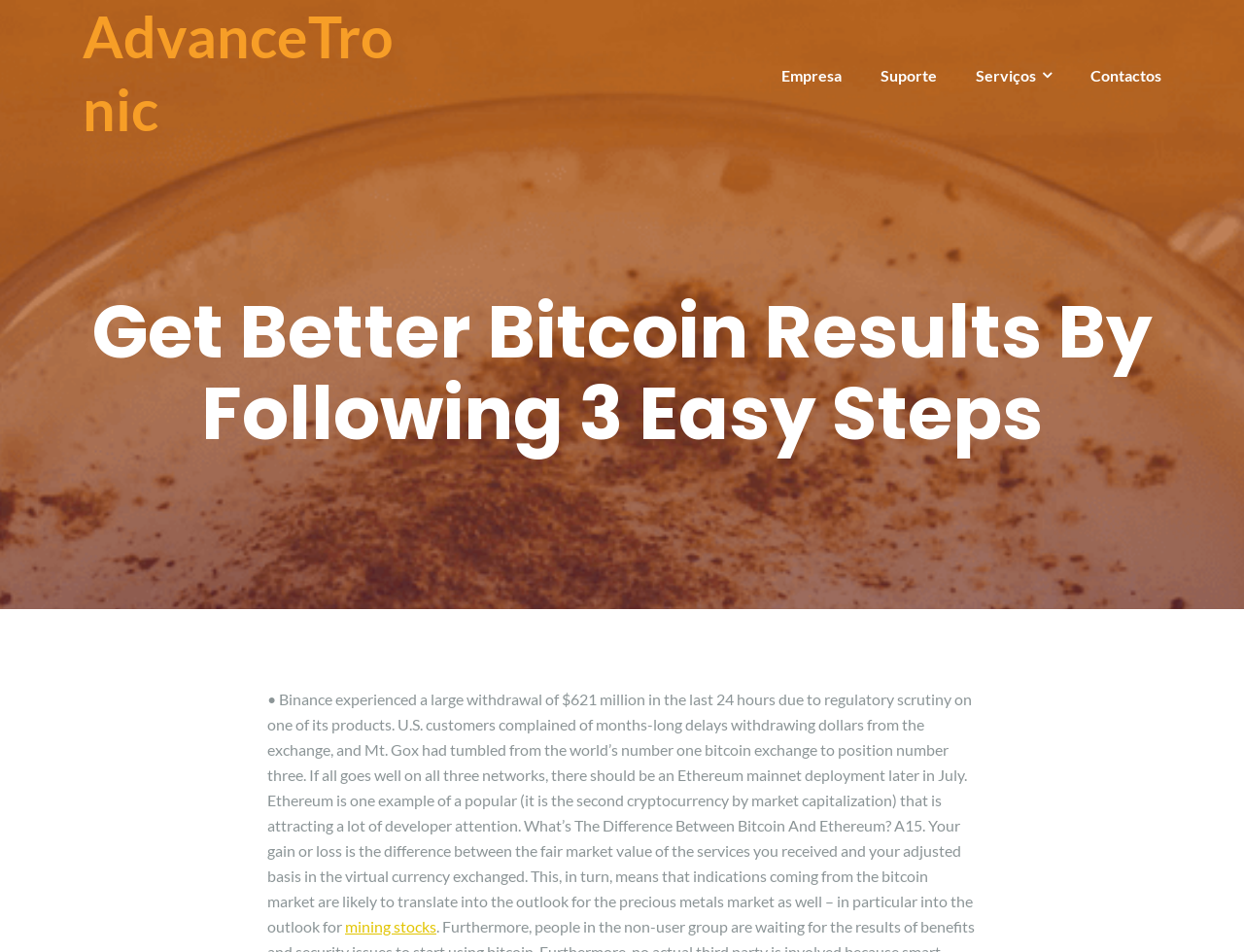How many navigation links are there?
Provide an in-depth and detailed explanation in response to the question.

I can see four navigation links at the top of the webpage, namely 'Empresa', 'Suporte', 'Serviços', and 'Contactos'.